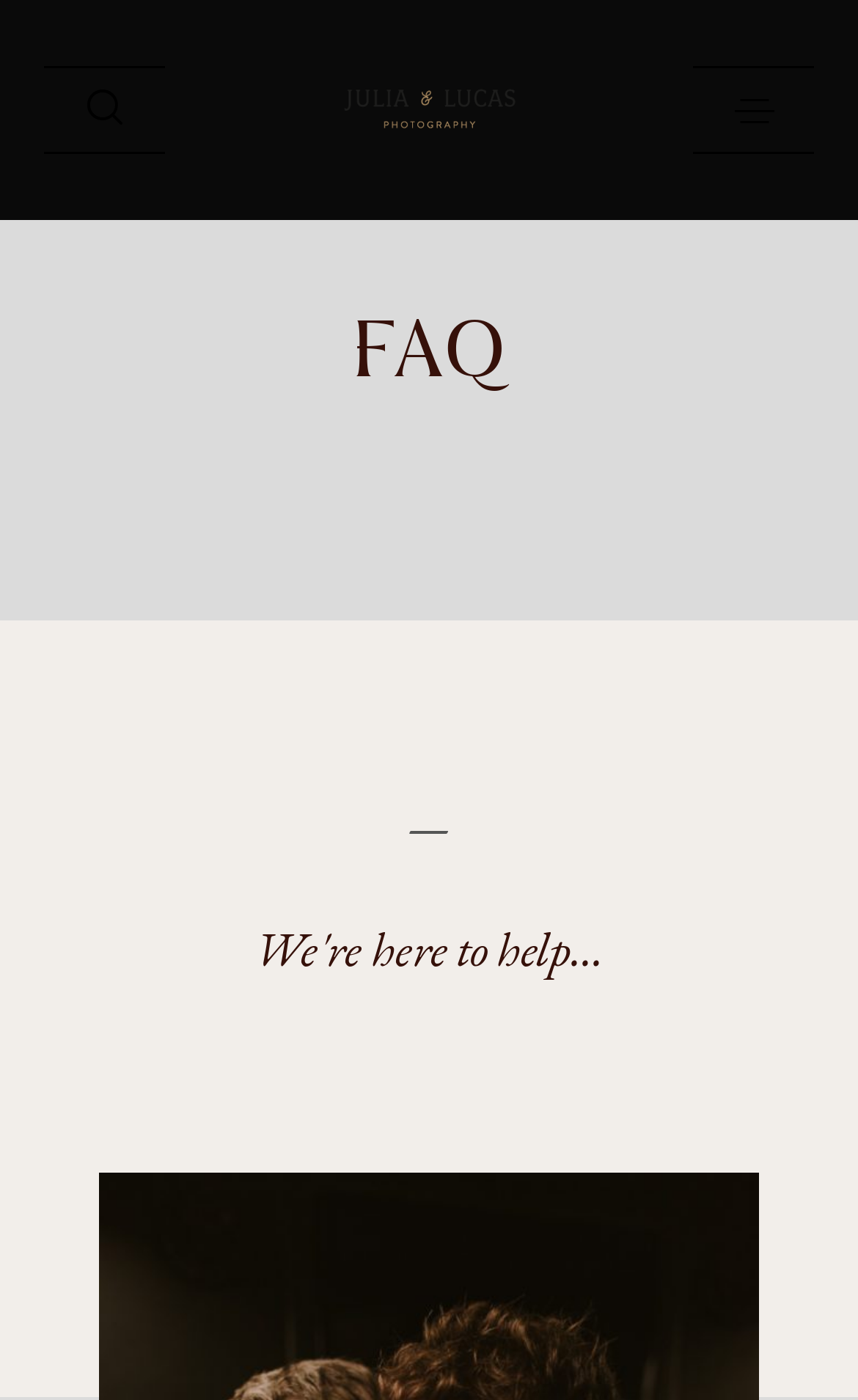What is the title of the article section?
Please provide a single word or phrase as your answer based on the screenshot.

FAQ